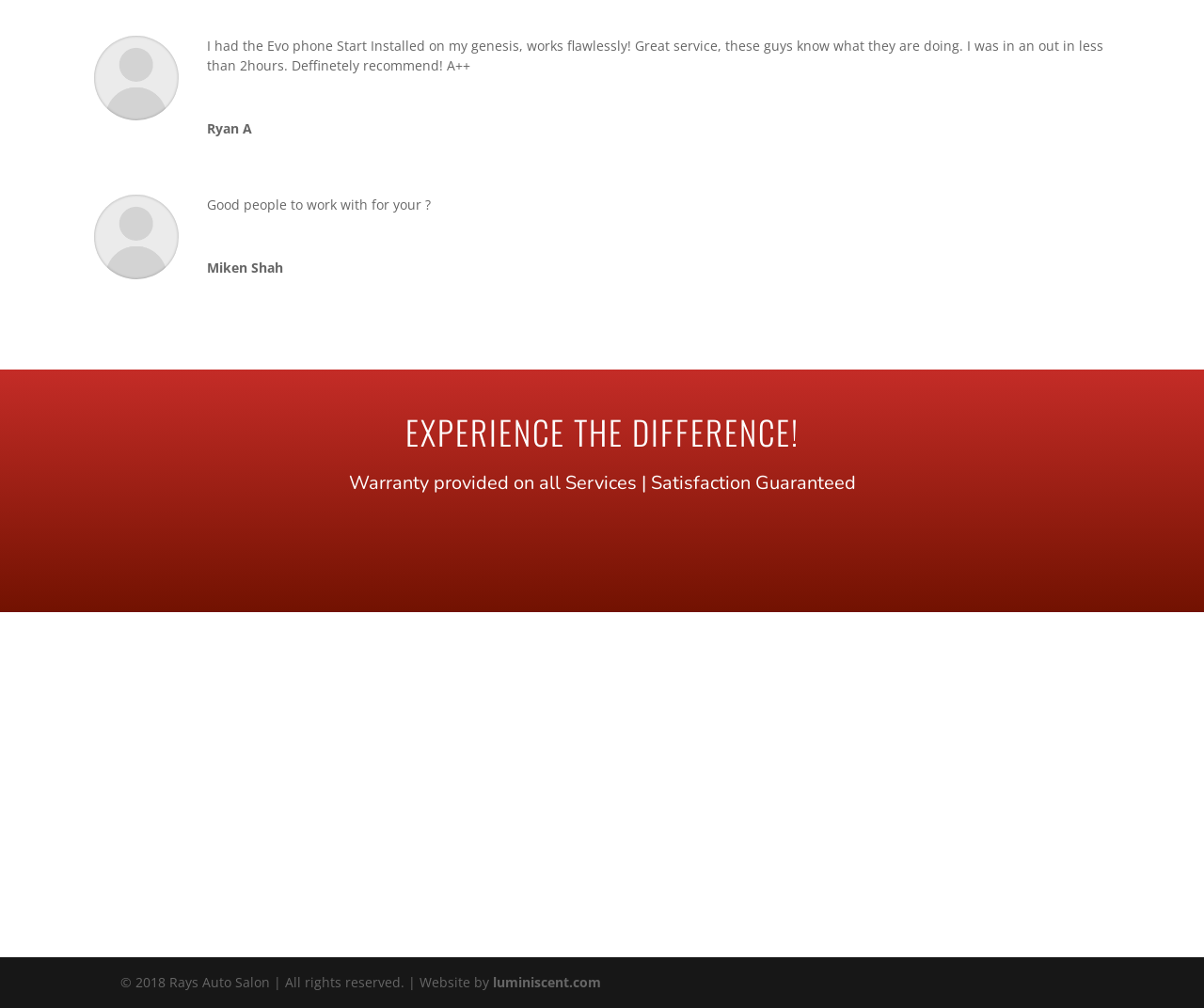What is the purpose of the 'BOOK NOW' link?
Please answer the question with a detailed and comprehensive explanation.

I inferred the answer by looking at the context of the 'BOOK NOW' link, which is located near the top of the page and seems to be a call-to-action. It is likely that clicking this link will allow users to book an appointment at the auto salon.